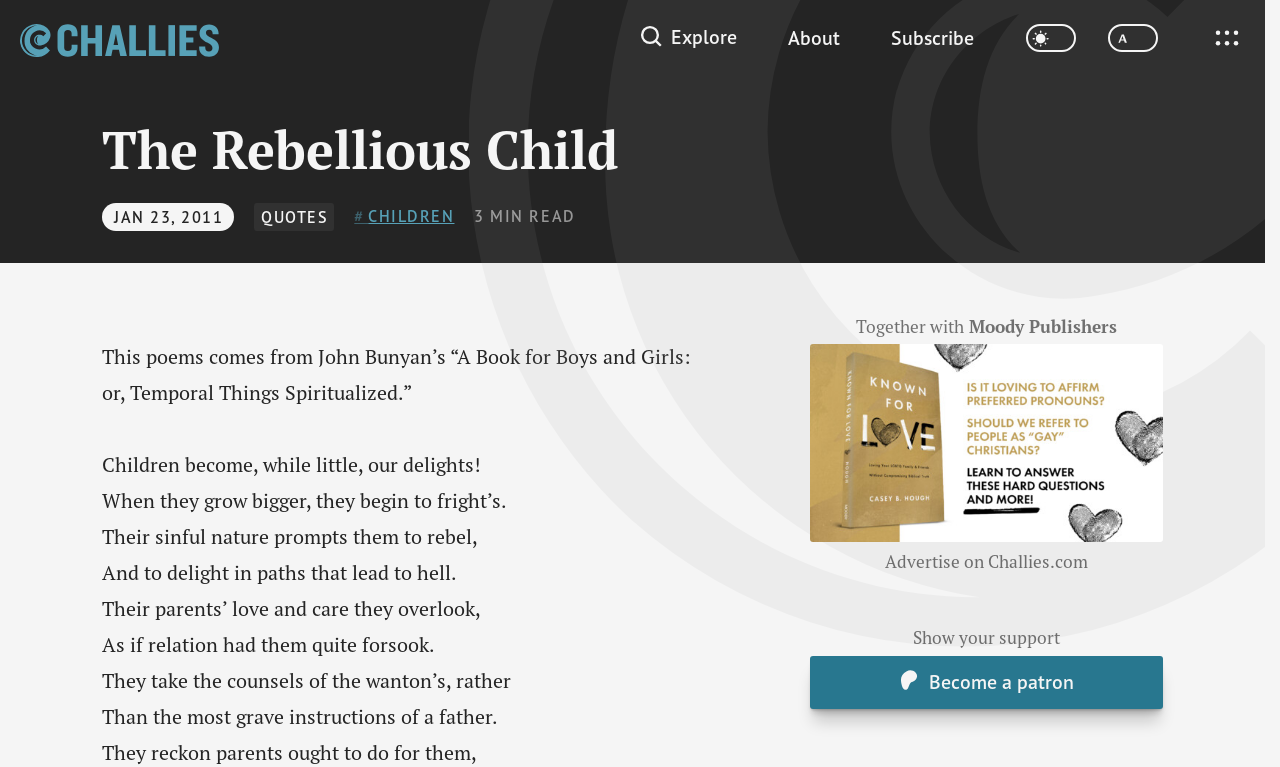Please determine the heading text of this webpage.

The Rebellious Child